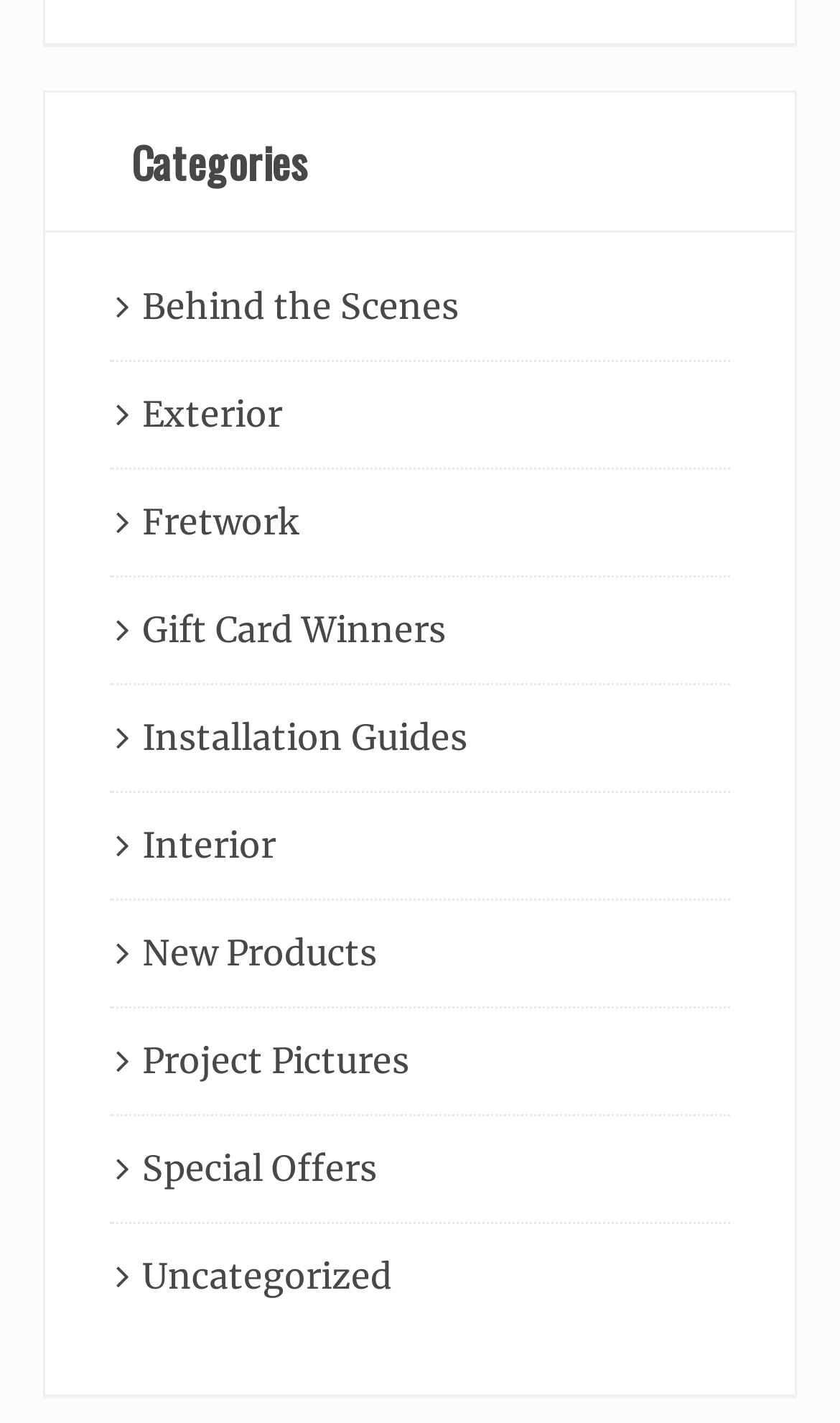Locate the bounding box coordinates of the element you need to click to accomplish the task described by this instruction: "view behind the scenes".

[0.169, 0.2, 0.546, 0.23]